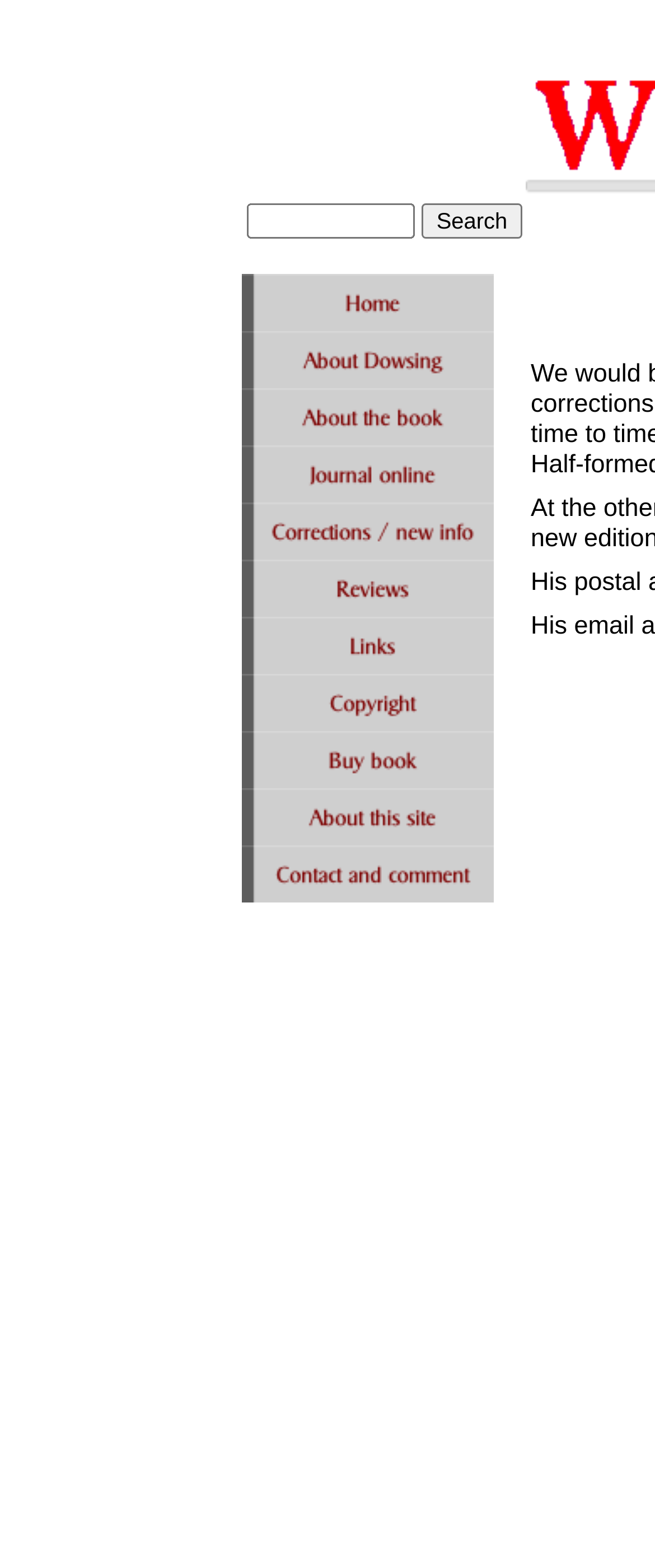Provide a one-word or short-phrase response to the question:
What type of content is available on the webpage?

Book-related information